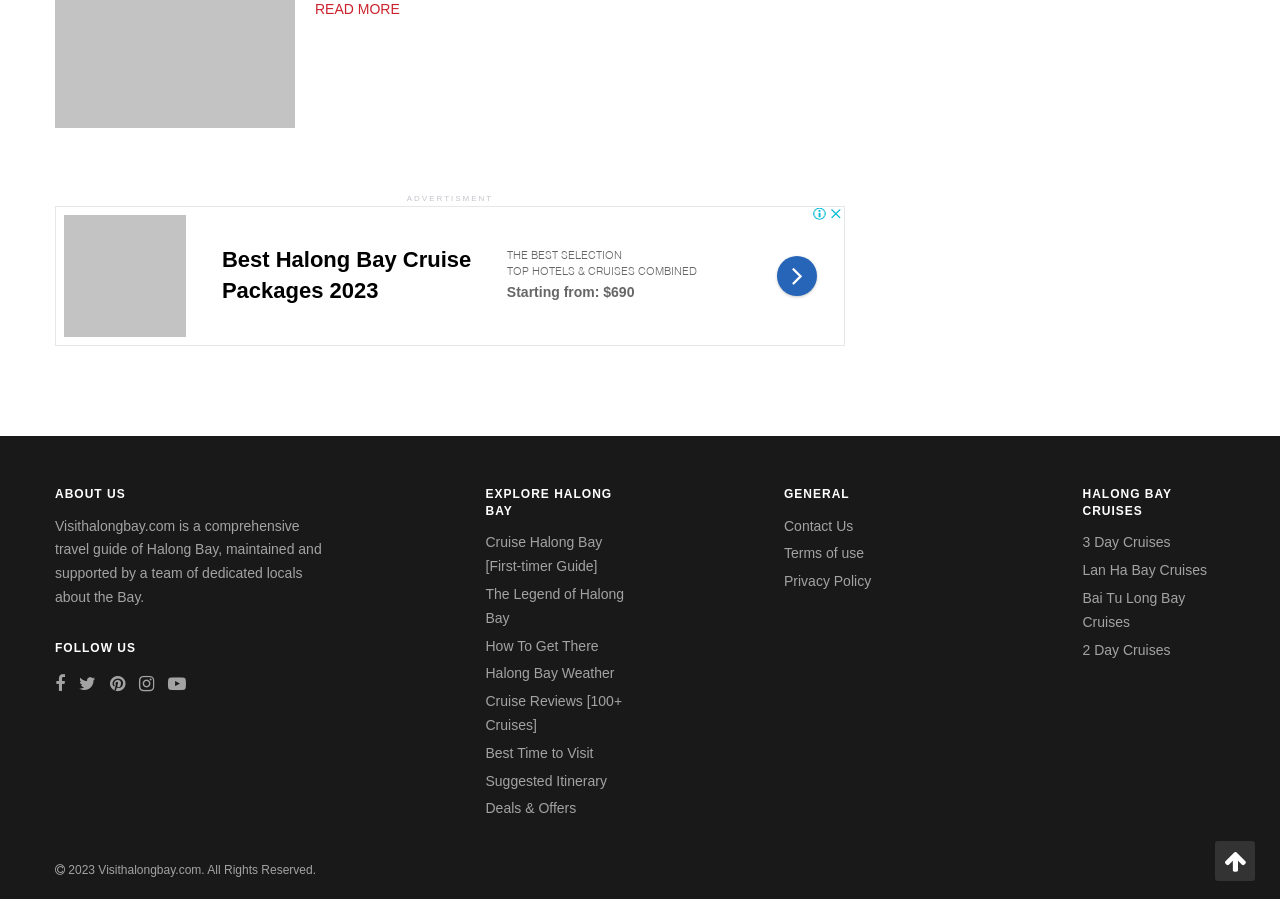What is the year of copyright?
Use the image to give a comprehensive and detailed response to the question.

I inferred this answer by looking at the text '2023 Visithalongbay.com. All Rights Reserved.' which is located at the bottom of the webpage.